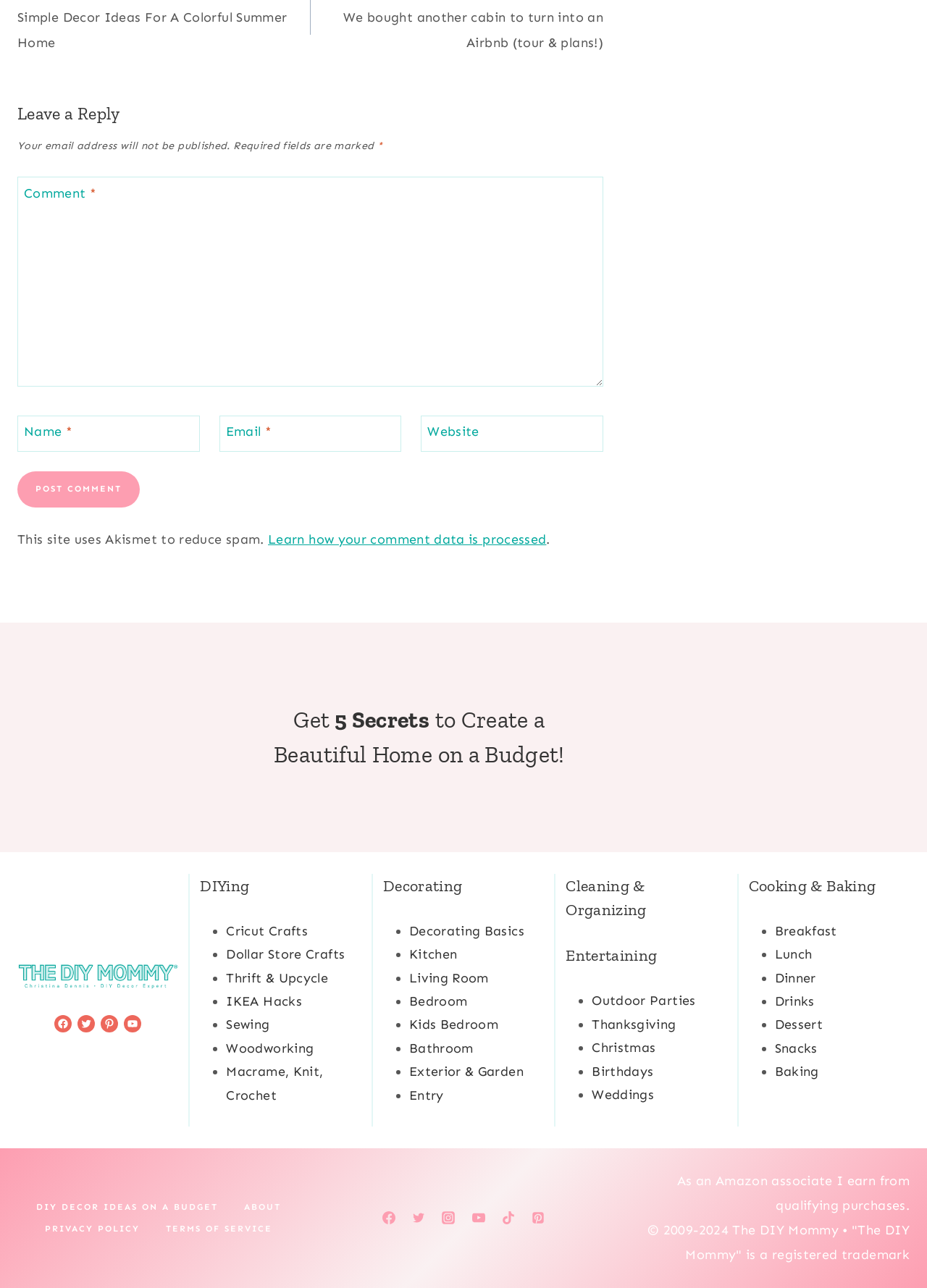How many categories are listed under DIYing?
Look at the screenshot and provide an in-depth answer.

There are seven categories listed under DIYing: Cricut Crafts, Dollar Store Crafts, Thrift & Upcycle, IKEA Hacks, Sewing, Woodworking, and Macrame, Knit, Crochet. These categories are listed as links under the DIYing heading.